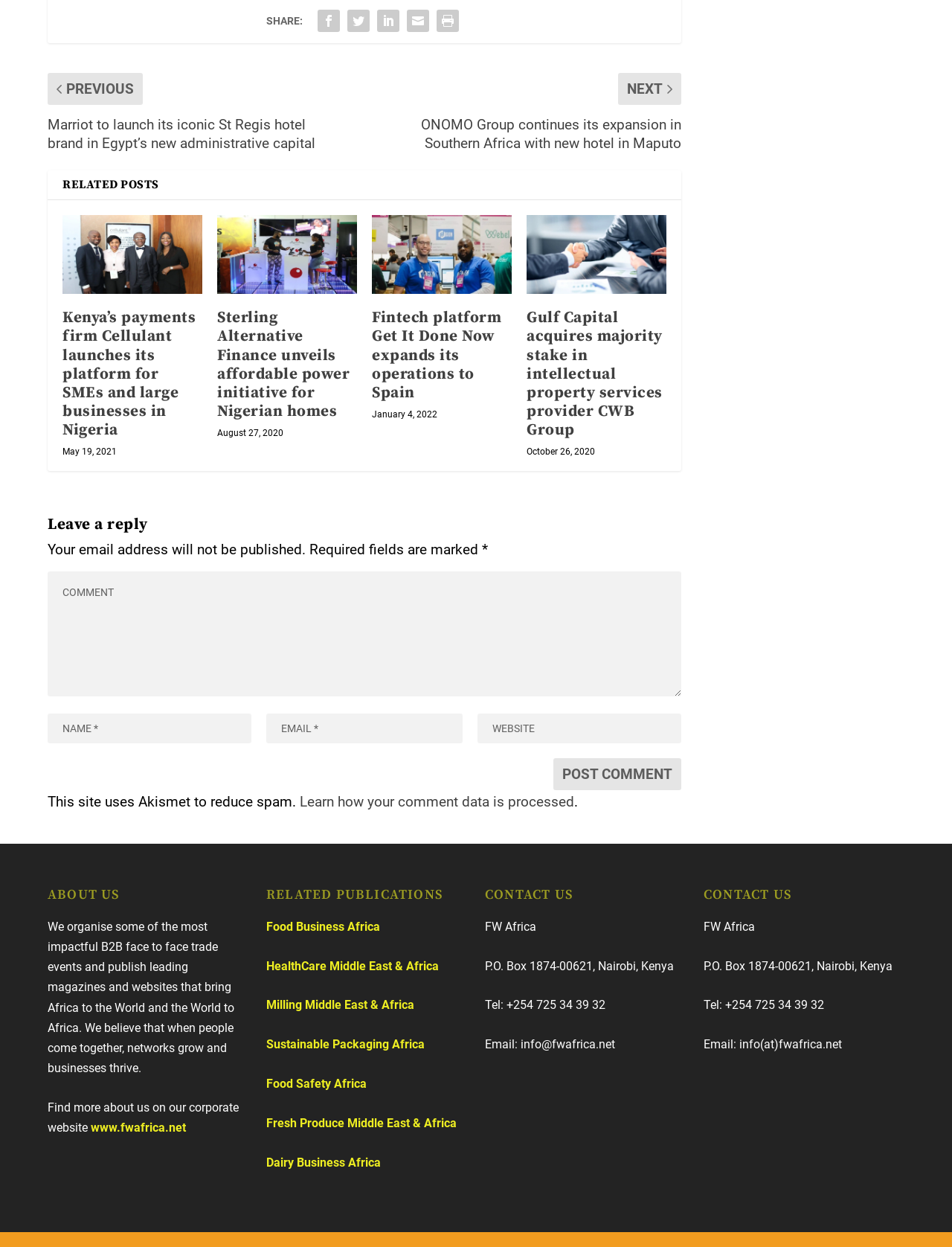Give a one-word or phrase response to the following question: How many related posts are there?

4